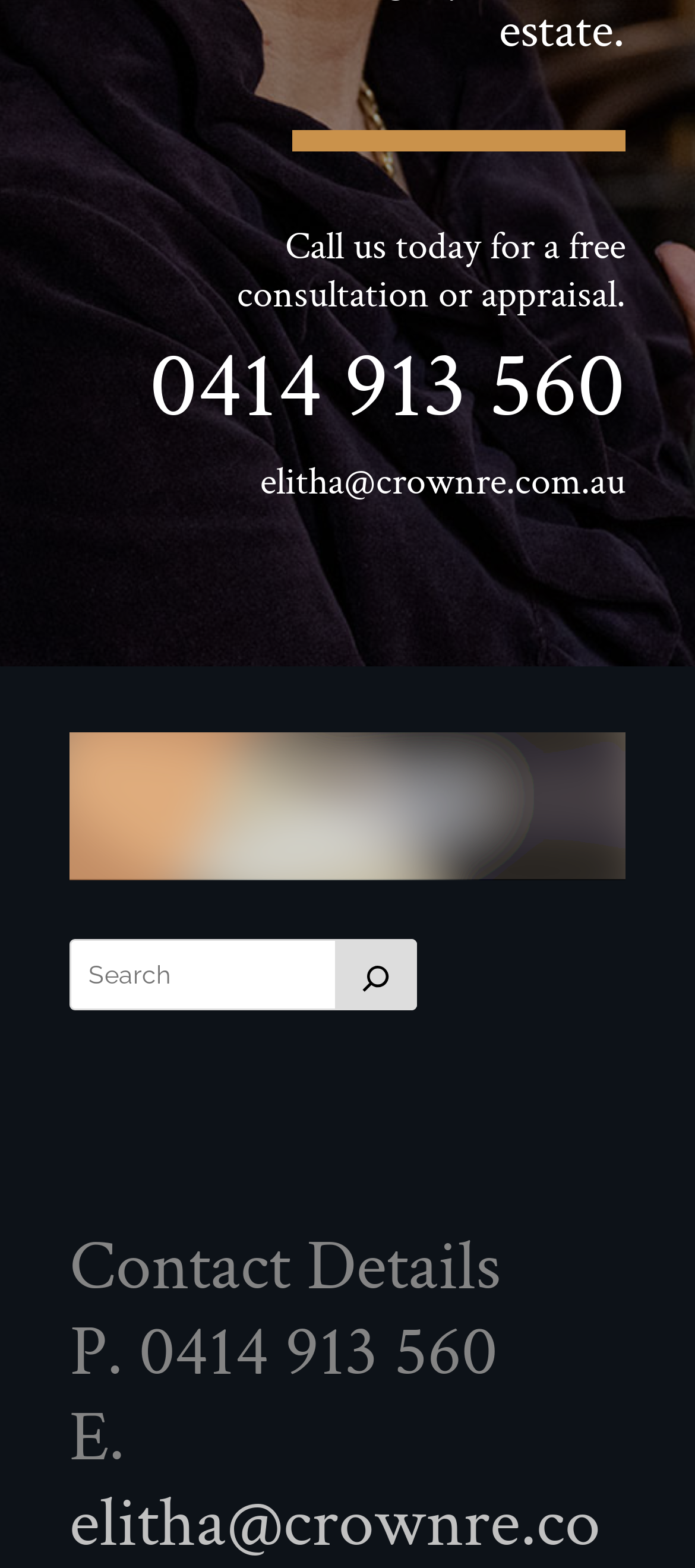What is the purpose of the webpage?
Provide a detailed and well-explained answer to the question.

The purpose of the webpage can be inferred from the heading element at the top, which says 'Call us today for a free consultation or appraisal.' This suggests that the webpage is for a business or service that offers free consultations or appraisals.